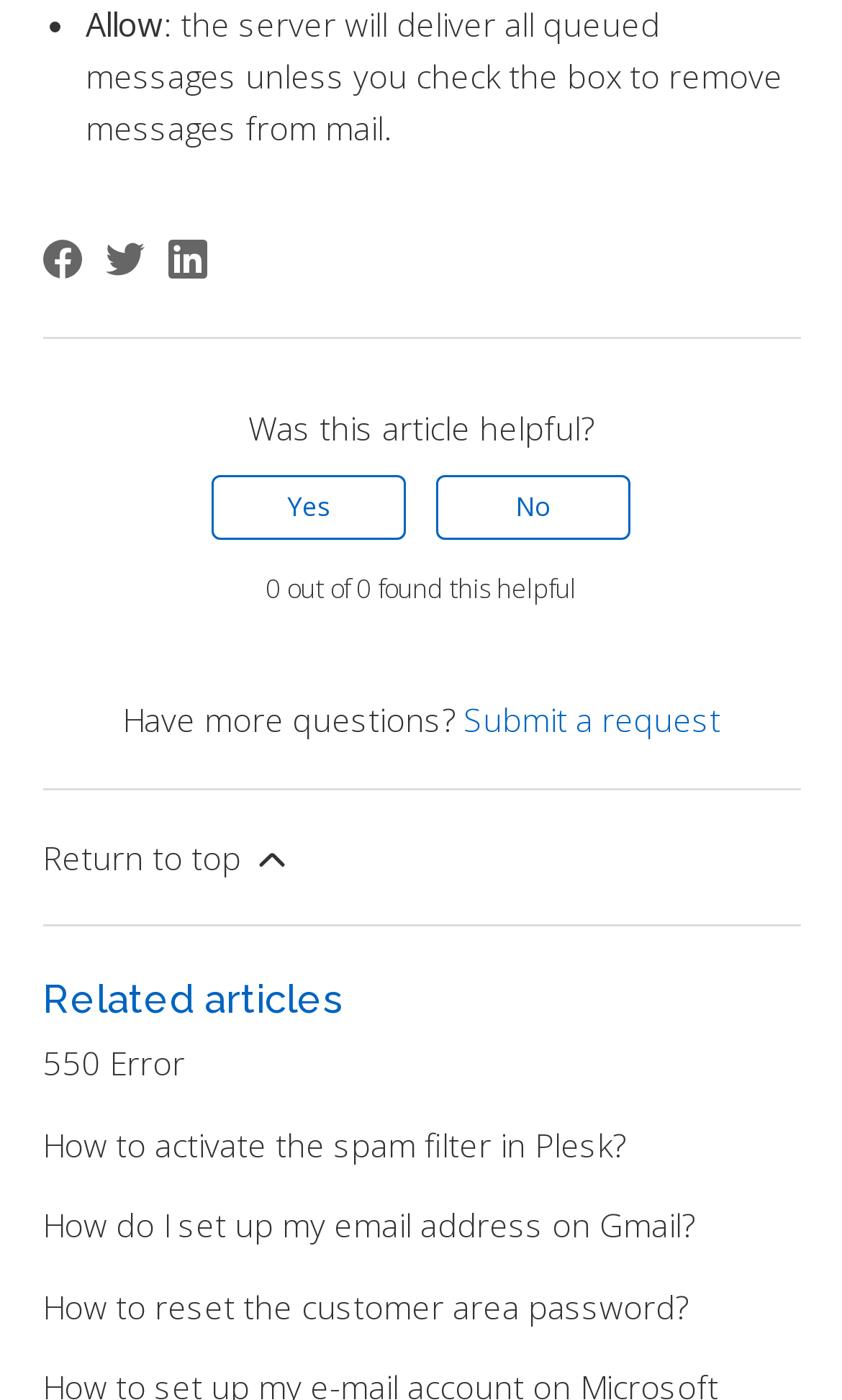Could you specify the bounding box coordinates for the clickable section to complete the following instruction: "Search the site"?

None